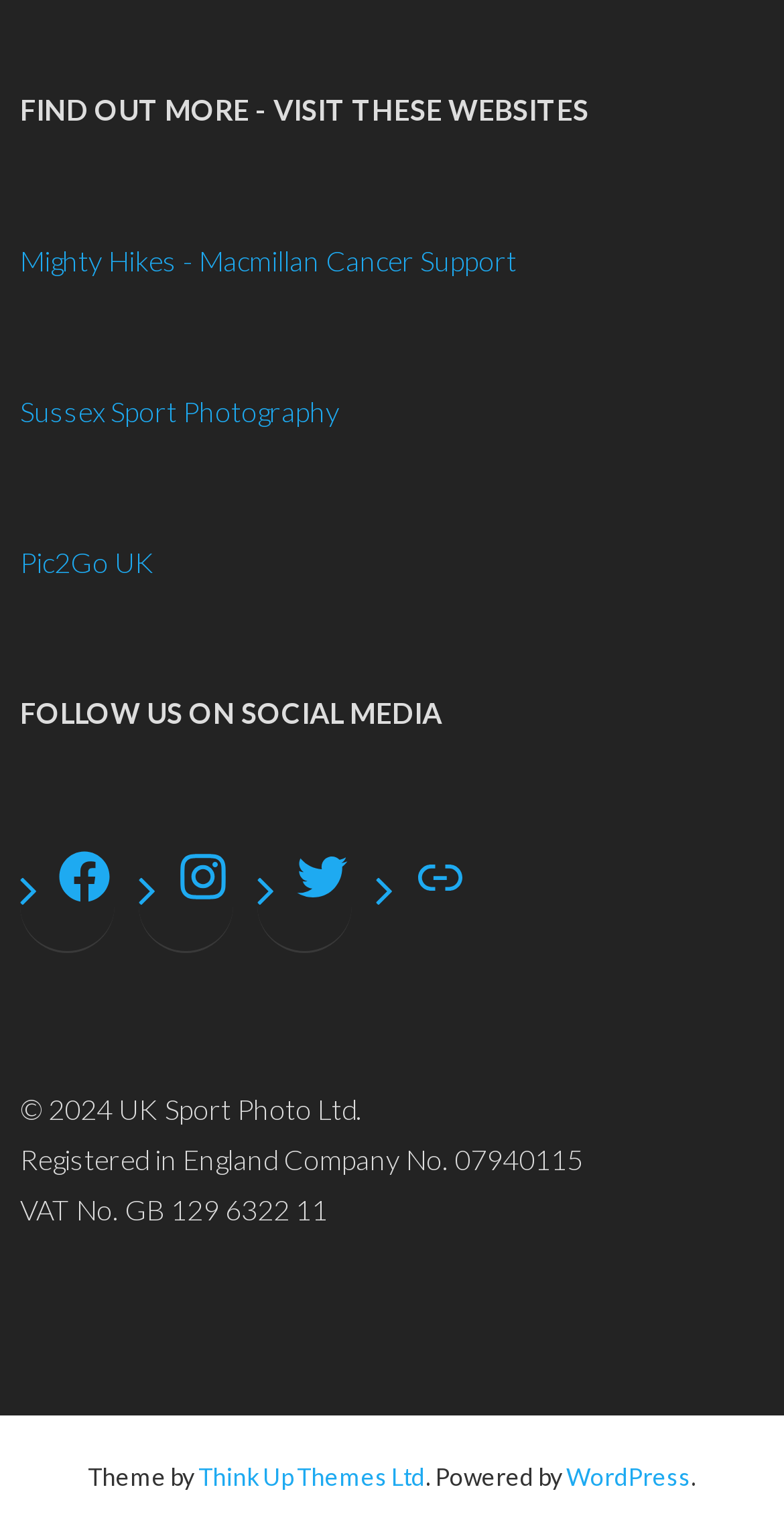Please locate the clickable area by providing the bounding box coordinates to follow this instruction: "visit Mighty Hikes - Macmillan Cancer Support website".

[0.026, 0.16, 0.659, 0.182]